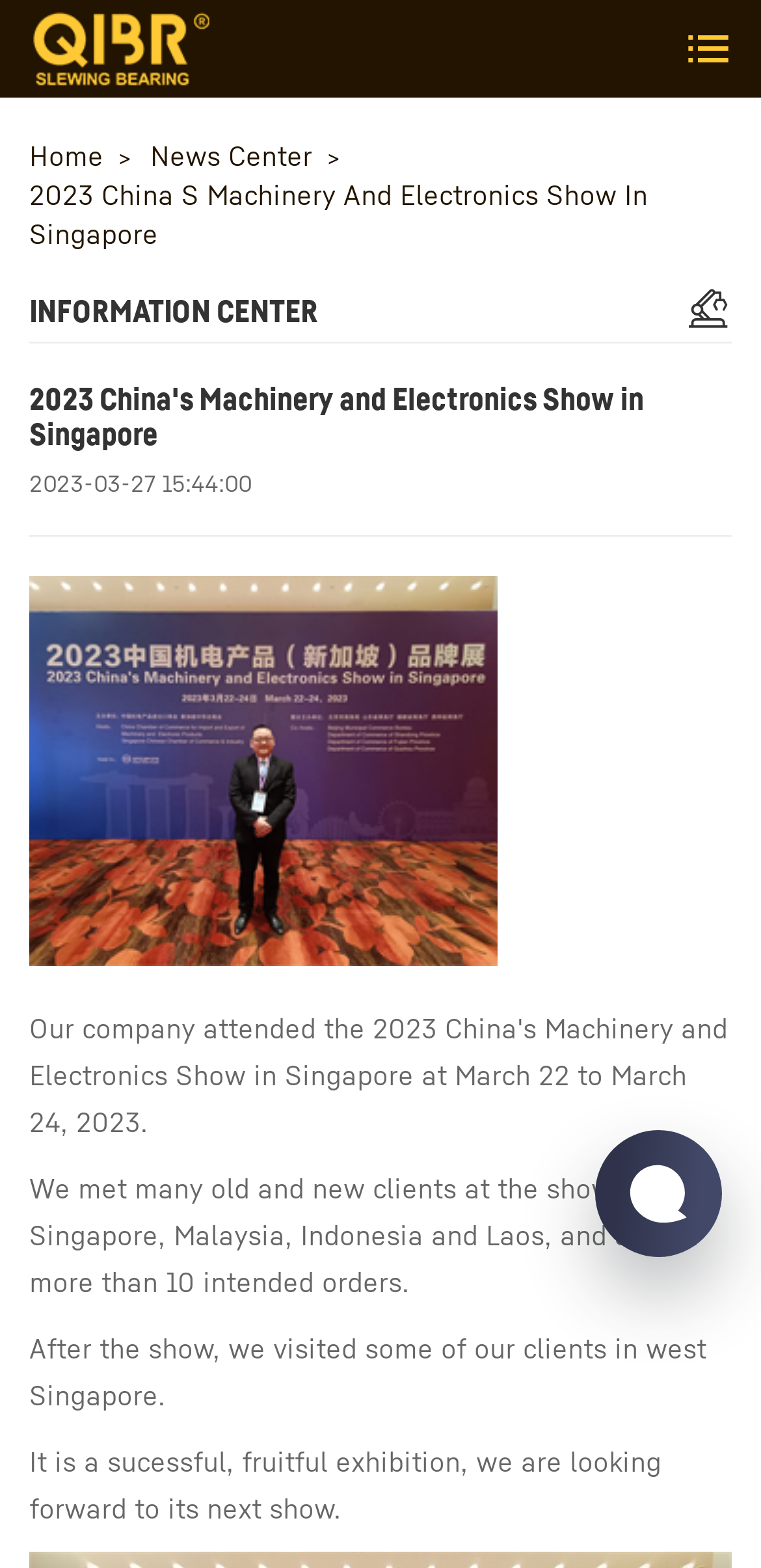Find the bounding box of the UI element described as: "Home". The bounding box coordinates should be given as four float values between 0 and 1, i.e., [left, top, right, bottom].

[0.038, 0.088, 0.136, 0.11]